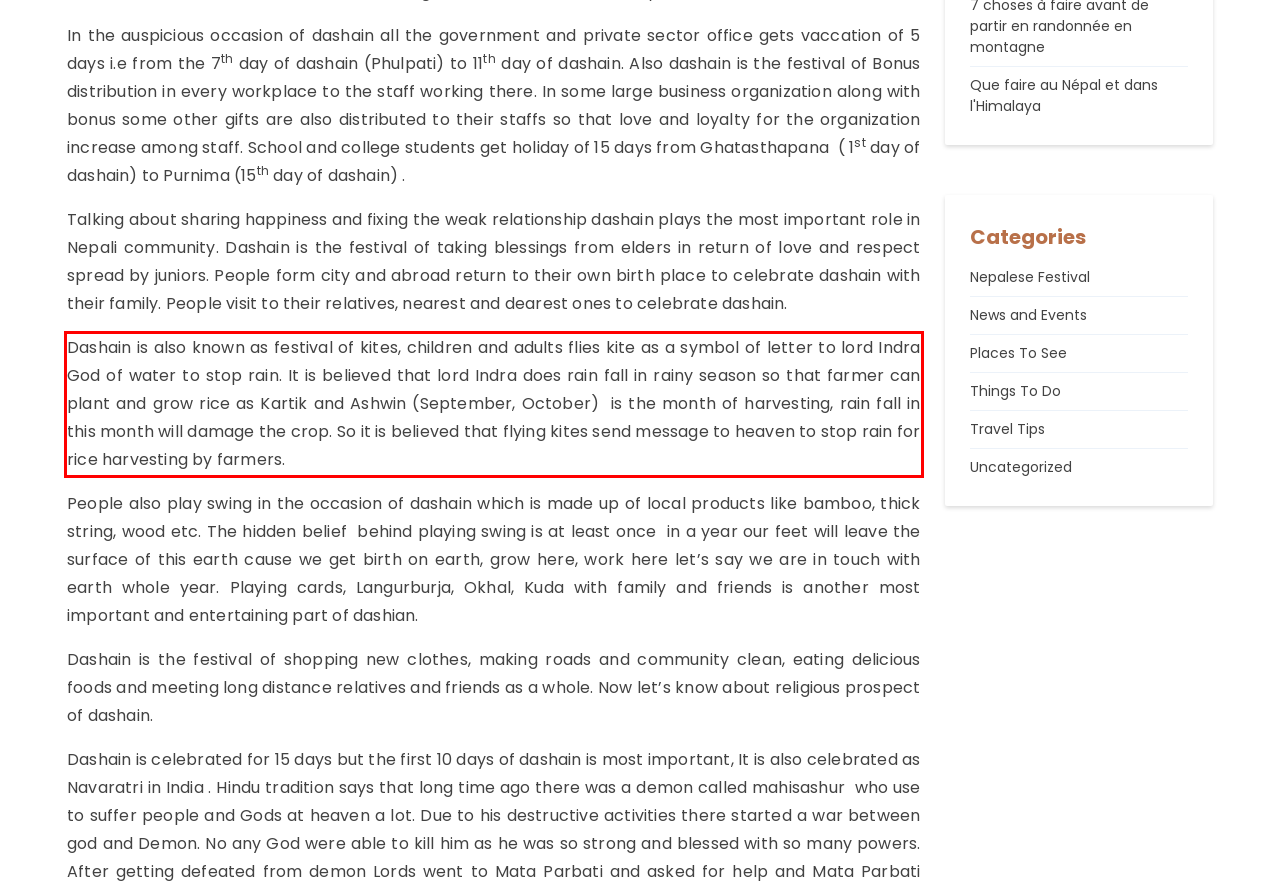Look at the webpage screenshot and recognize the text inside the red bounding box.

Dashain is also known as festival of kites, children and adults flies kite as a symbol of letter to lord Indra God of water to stop rain. It is believed that lord Indra does rain fall in rainy season so that farmer can plant and grow rice as Kartik and Ashwin (September, October) is the month of harvesting, rain fall in this month will damage the crop. So it is believed that flying kites send message to heaven to stop rain for rice harvesting by farmers.